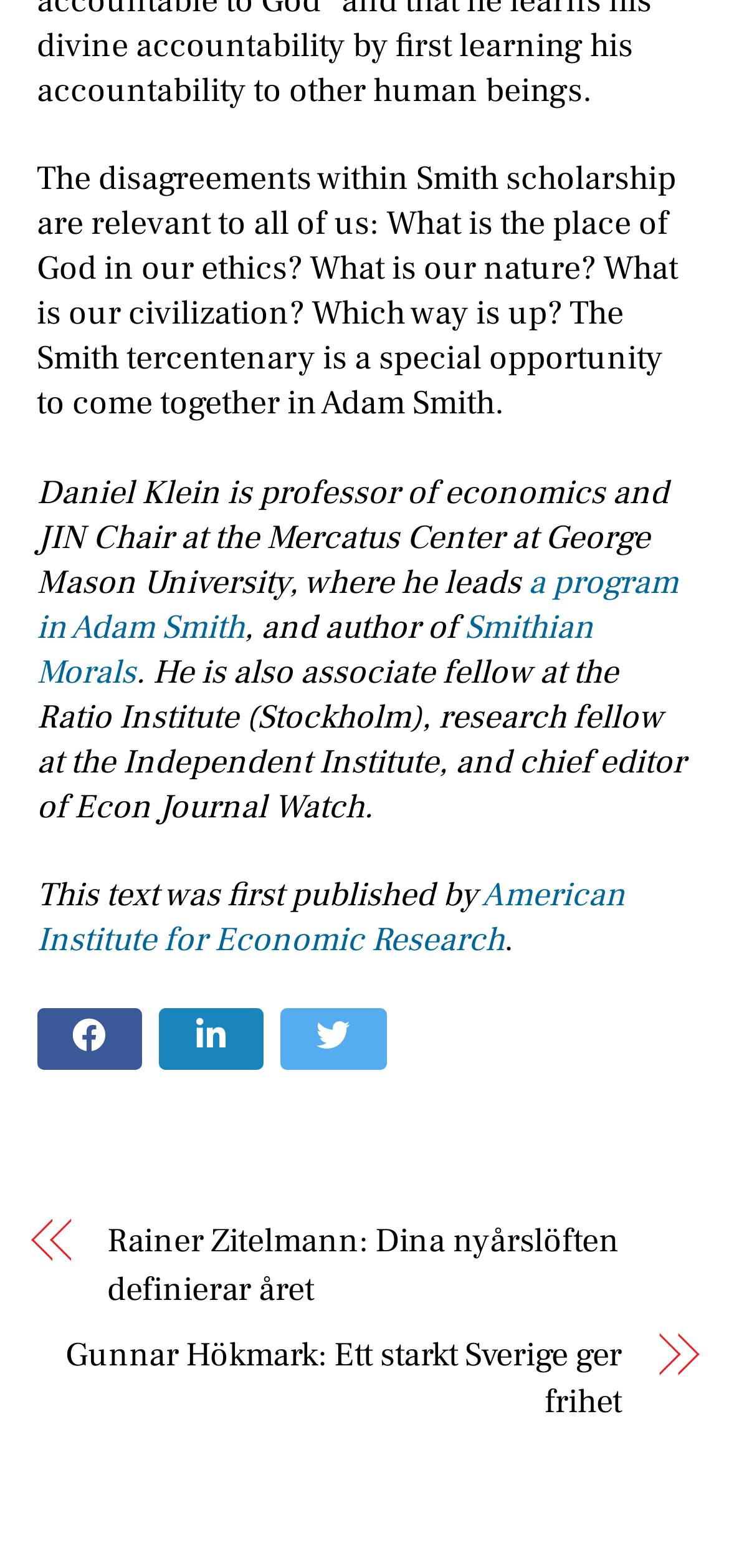Who is the author of the article?
Examine the image and give a concise answer in one word or a short phrase.

Daniel Klein